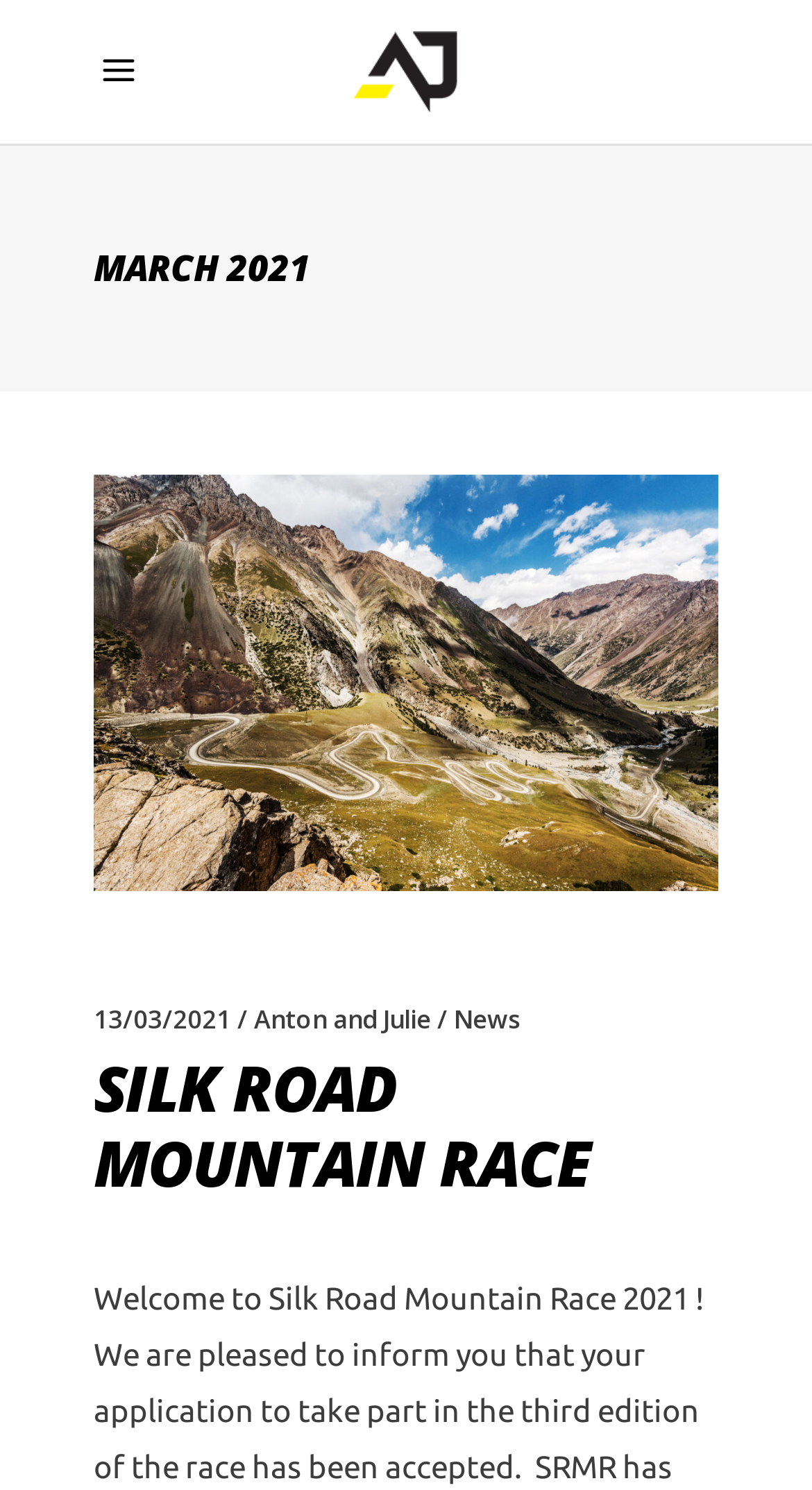Answer succinctly with a single word or phrase:
How many links are there in the webpage?

6